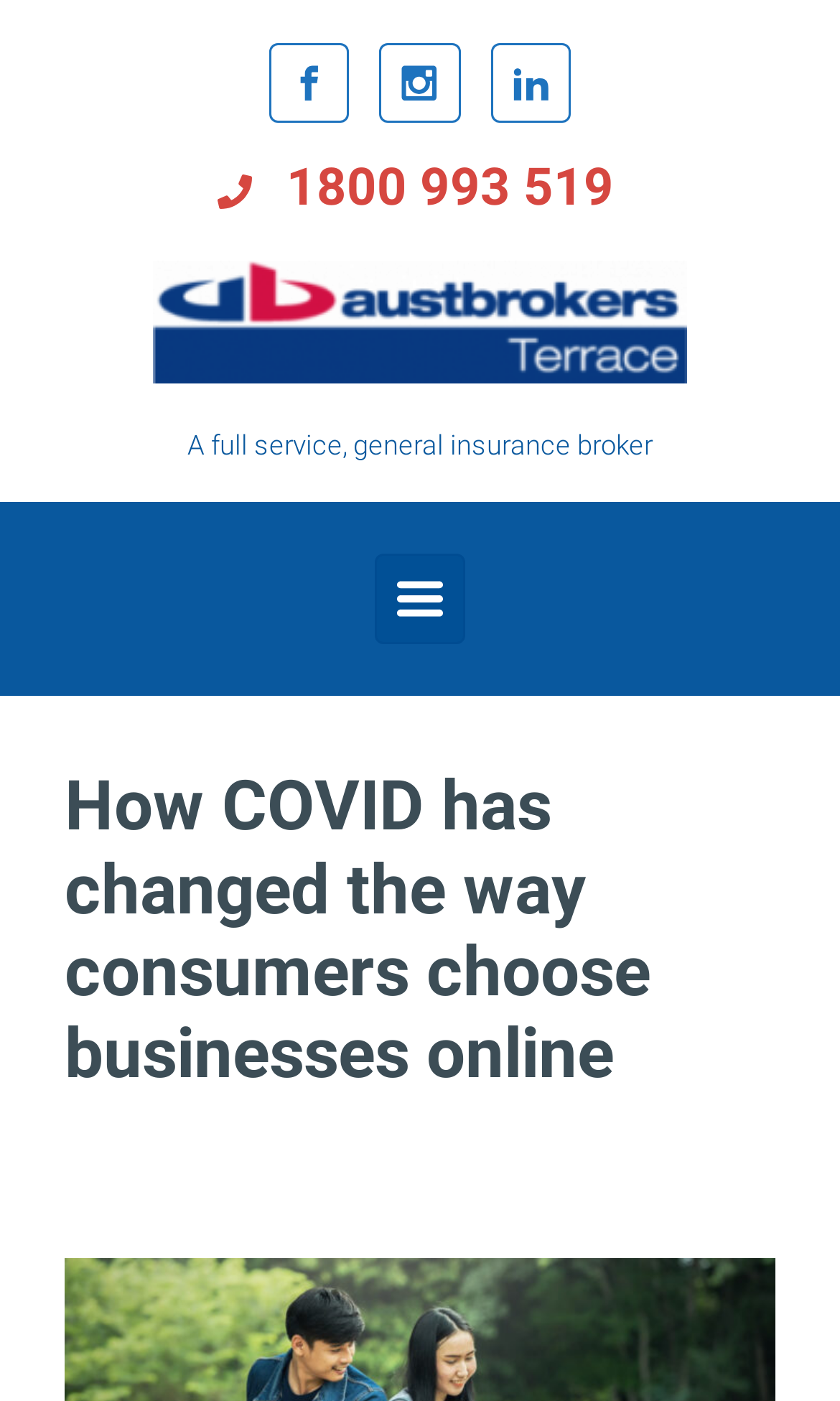Find the bounding box of the UI element described as: "aria-label="Primary"". The bounding box coordinates should be given as four float values between 0 and 1, i.e., [left, top, right, bottom].

[0.446, 0.395, 0.554, 0.46]